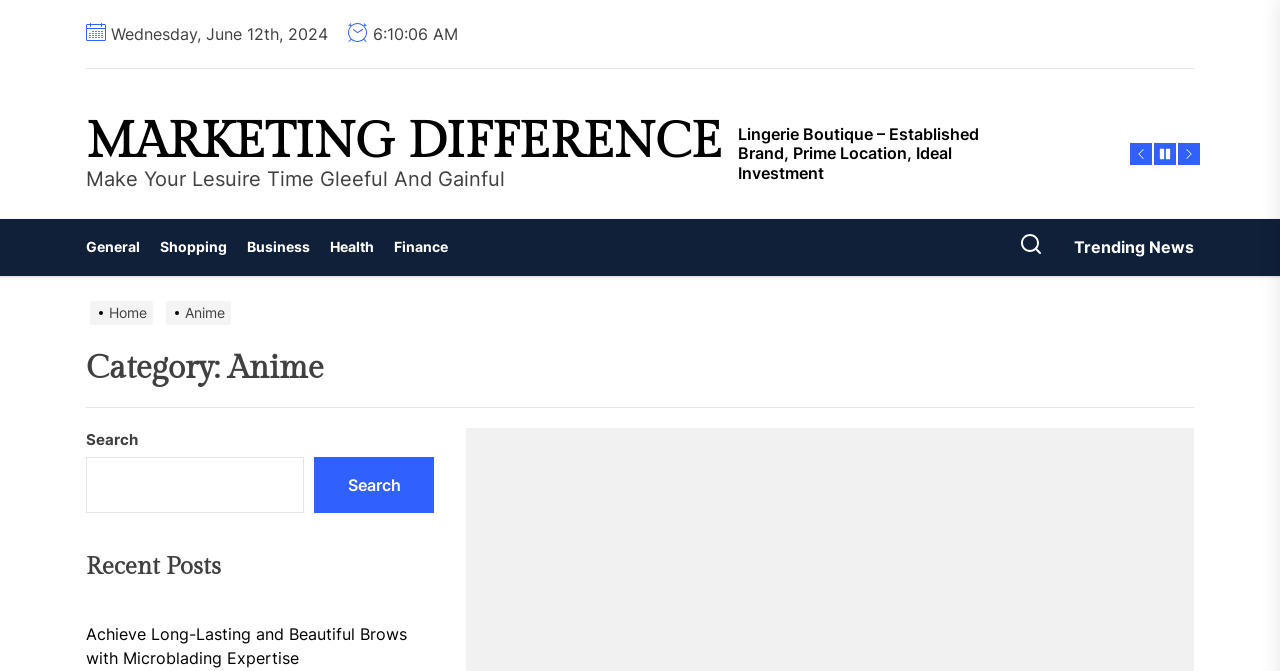Please identify the bounding box coordinates of where to click in order to follow the instruction: "Read Recent Posts".

[0.067, 0.824, 0.339, 0.867]